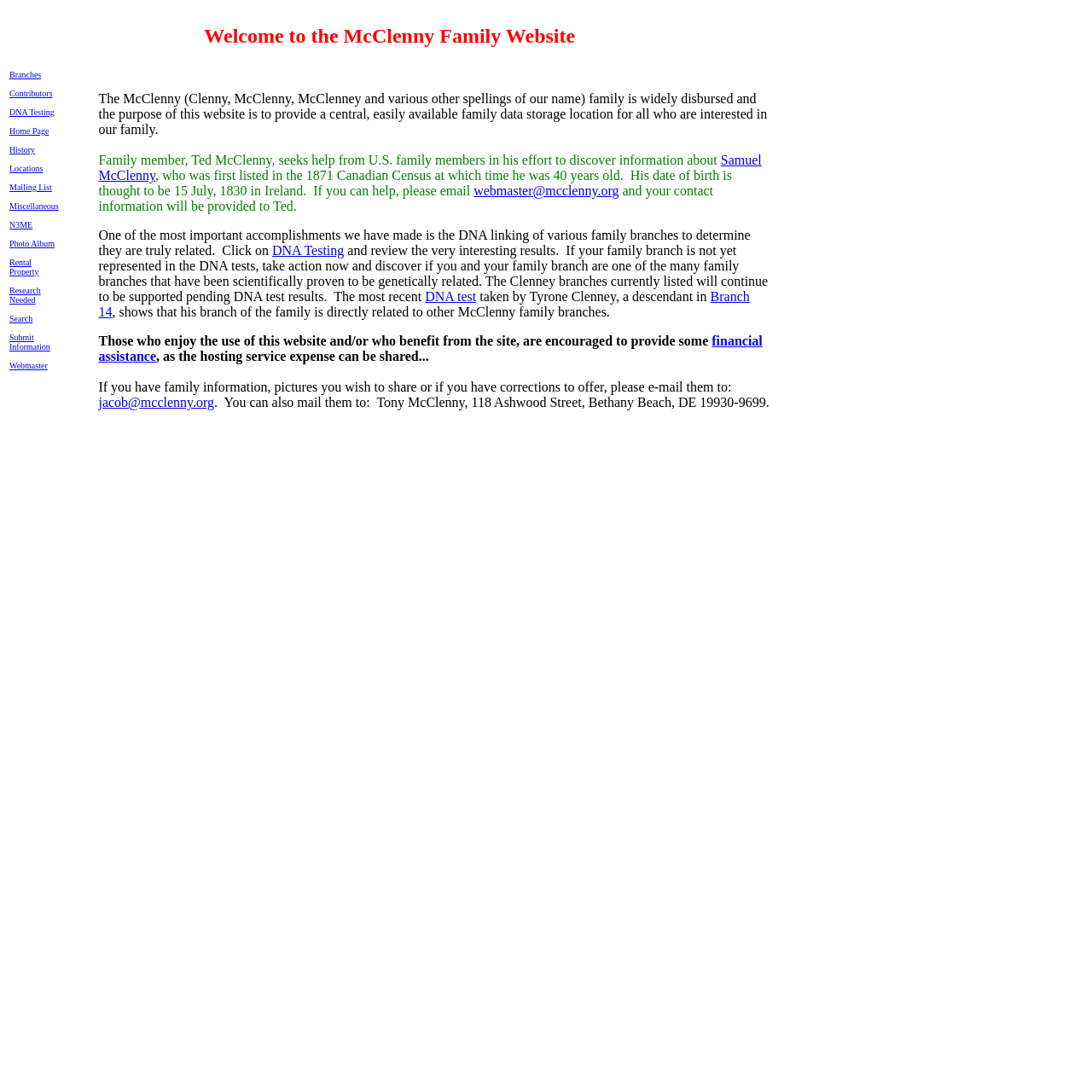Please identify the coordinates of the bounding box that should be clicked to fulfill this instruction: "Click on the 'TMS Support Center' link".

None